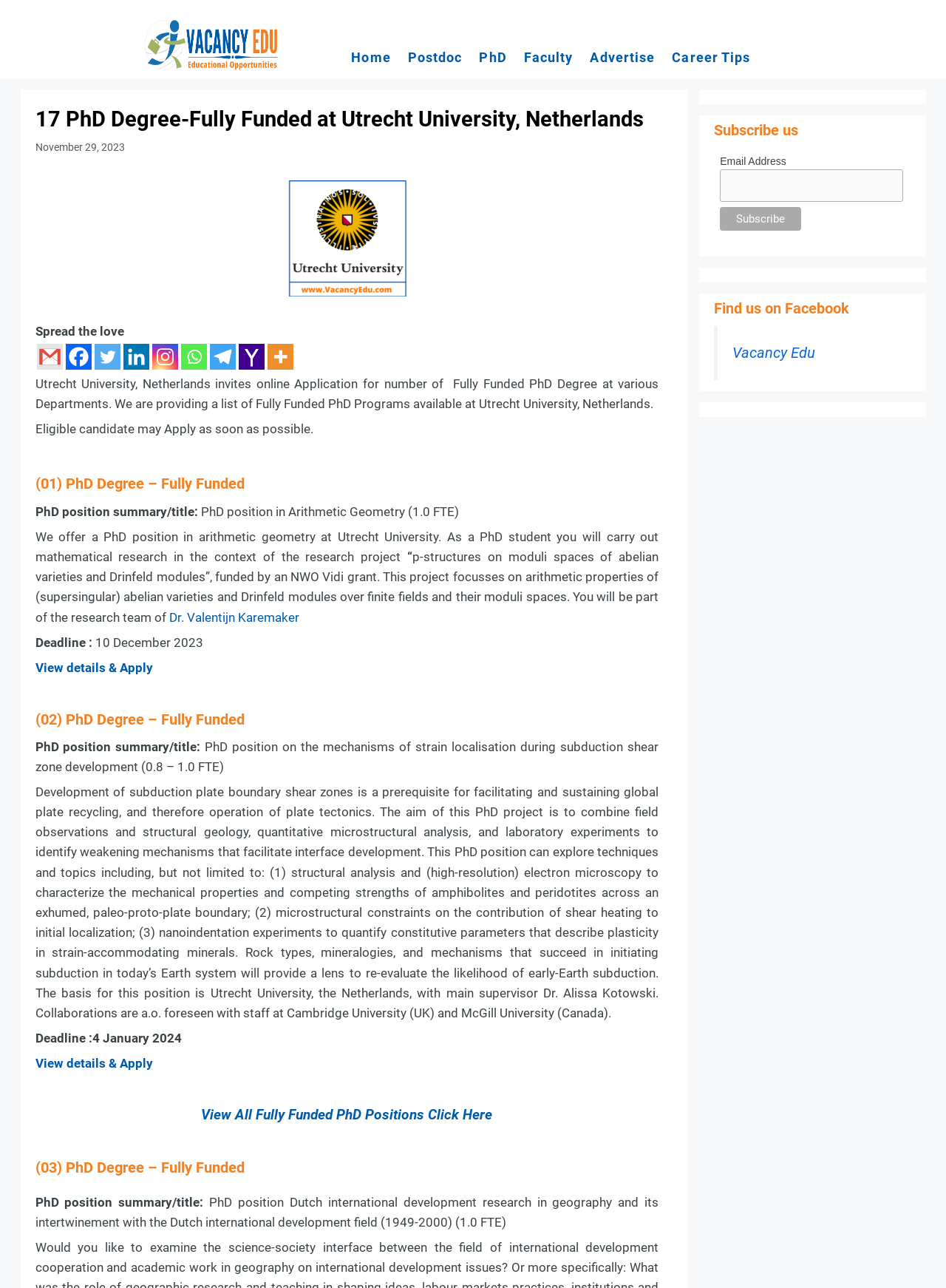Using a single word or phrase, answer the following question: 
What is the topic of the PhD project in the section '(02) PhD Degree – Fully Funded'?

Mechanisms of strain localisation during subduction shear zone development